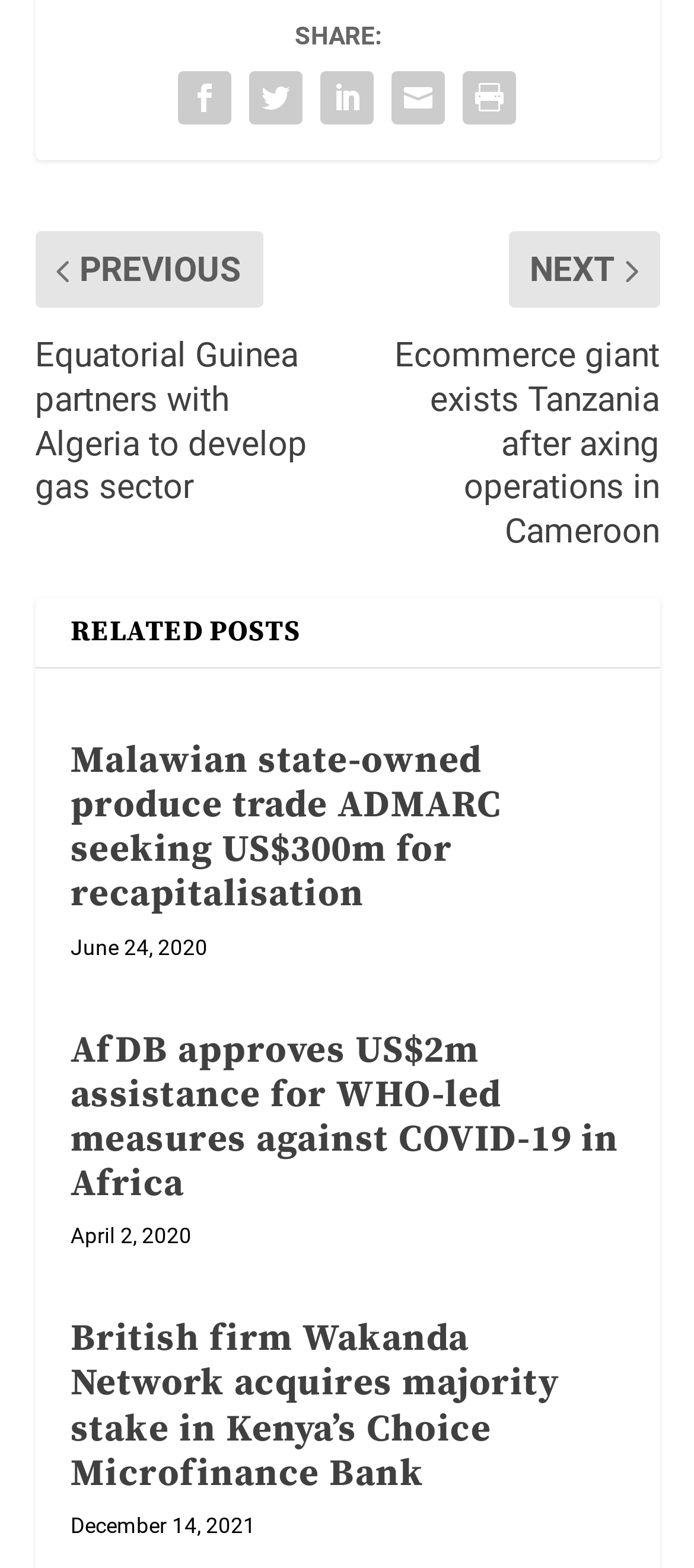Please identify the coordinates of the bounding box that should be clicked to fulfill this instruction: "Read the article about Malawian state-owned produce trade ADMARC".

[0.101, 0.47, 0.722, 0.586]